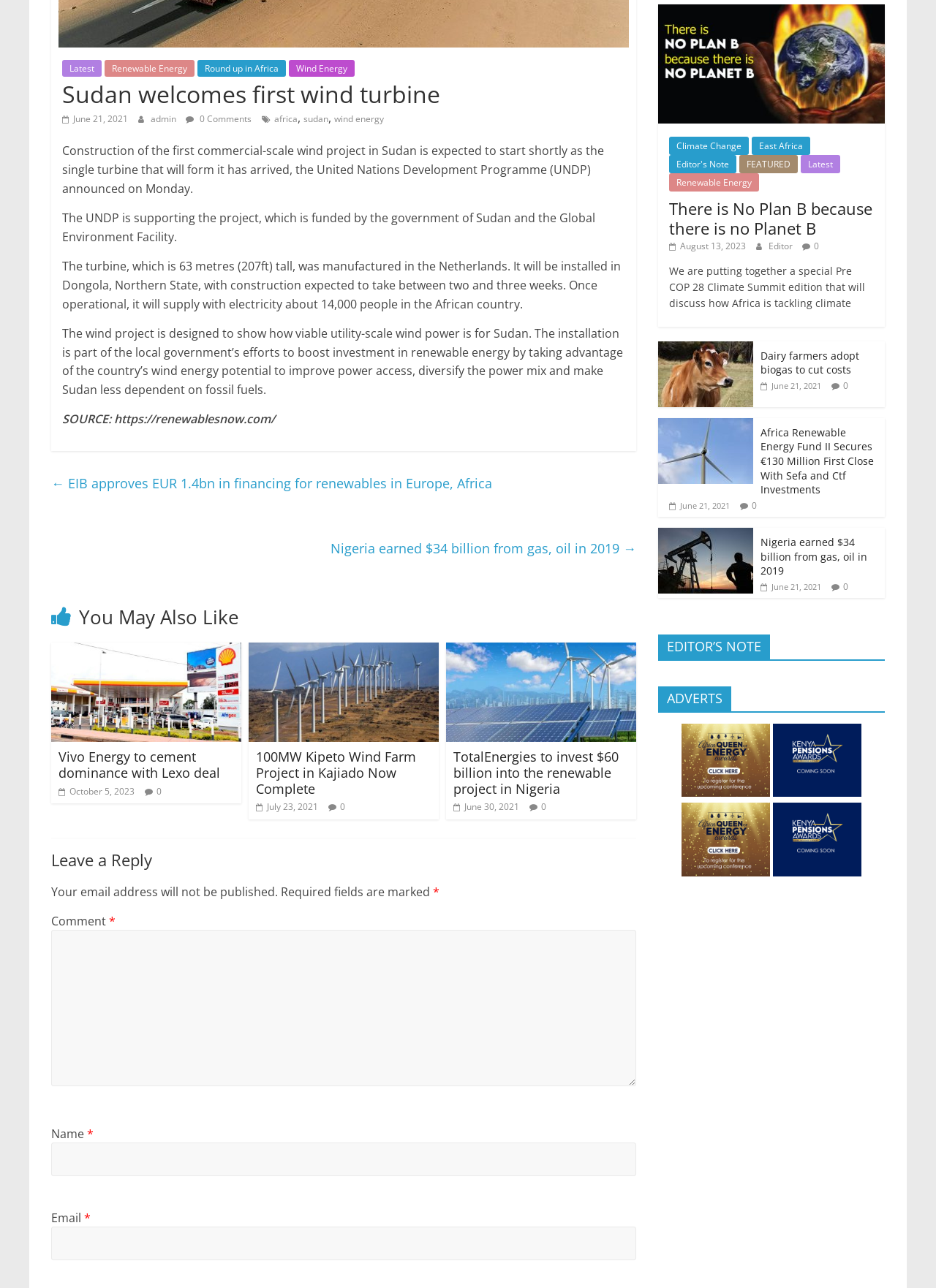Find the bounding box of the UI element described as follows: "East Africa".

[0.803, 0.106, 0.866, 0.12]